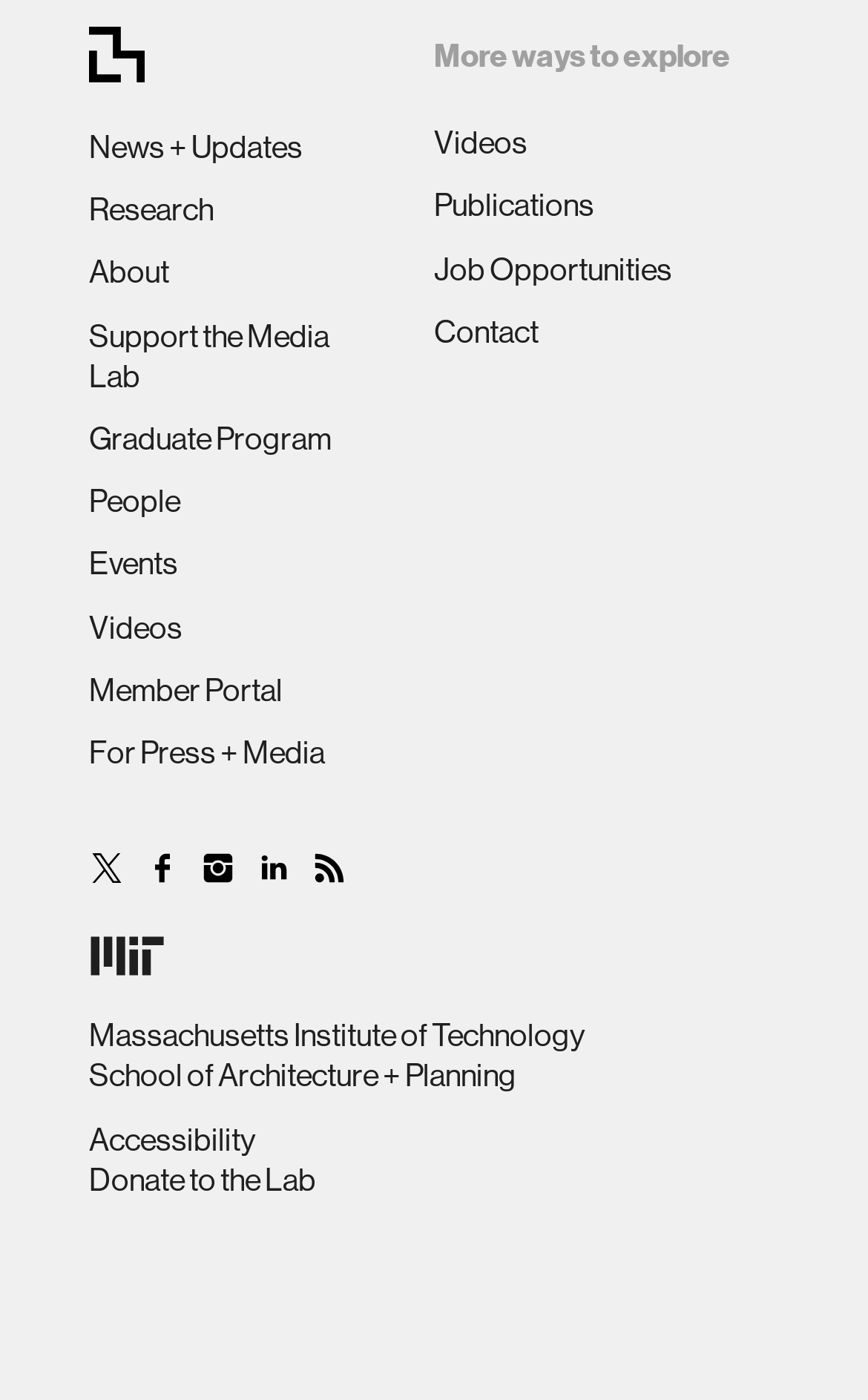Find the bounding box coordinates for the area you need to click to carry out the instruction: "Explore the About section". The coordinates should be four float numbers between 0 and 1, indicated as [left, top, right, bottom].

[0.103, 0.182, 0.195, 0.207]